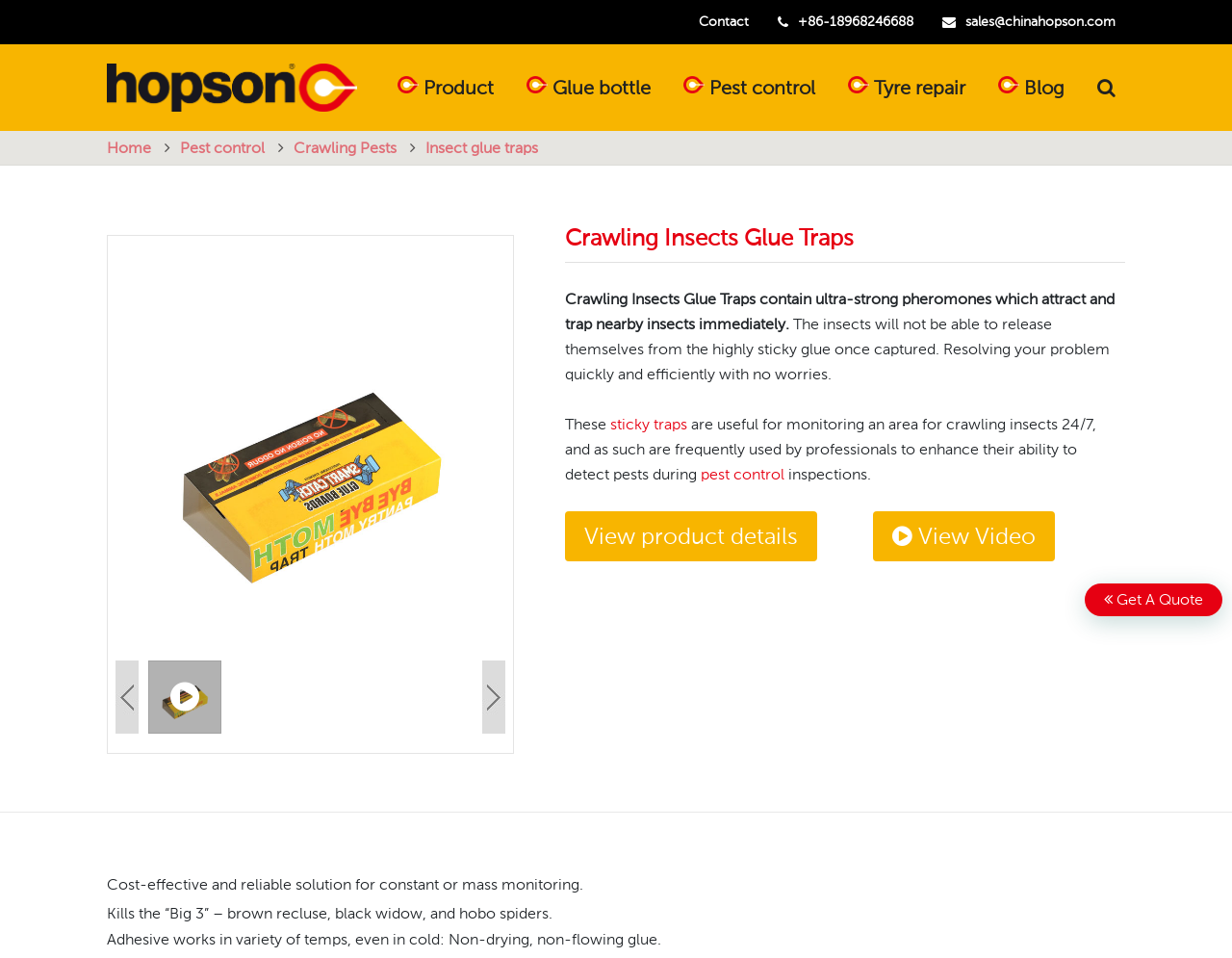What is the temperature range for the adhesive to work?
Using the visual information, reply with a single word or short phrase.

Variety of temperatures